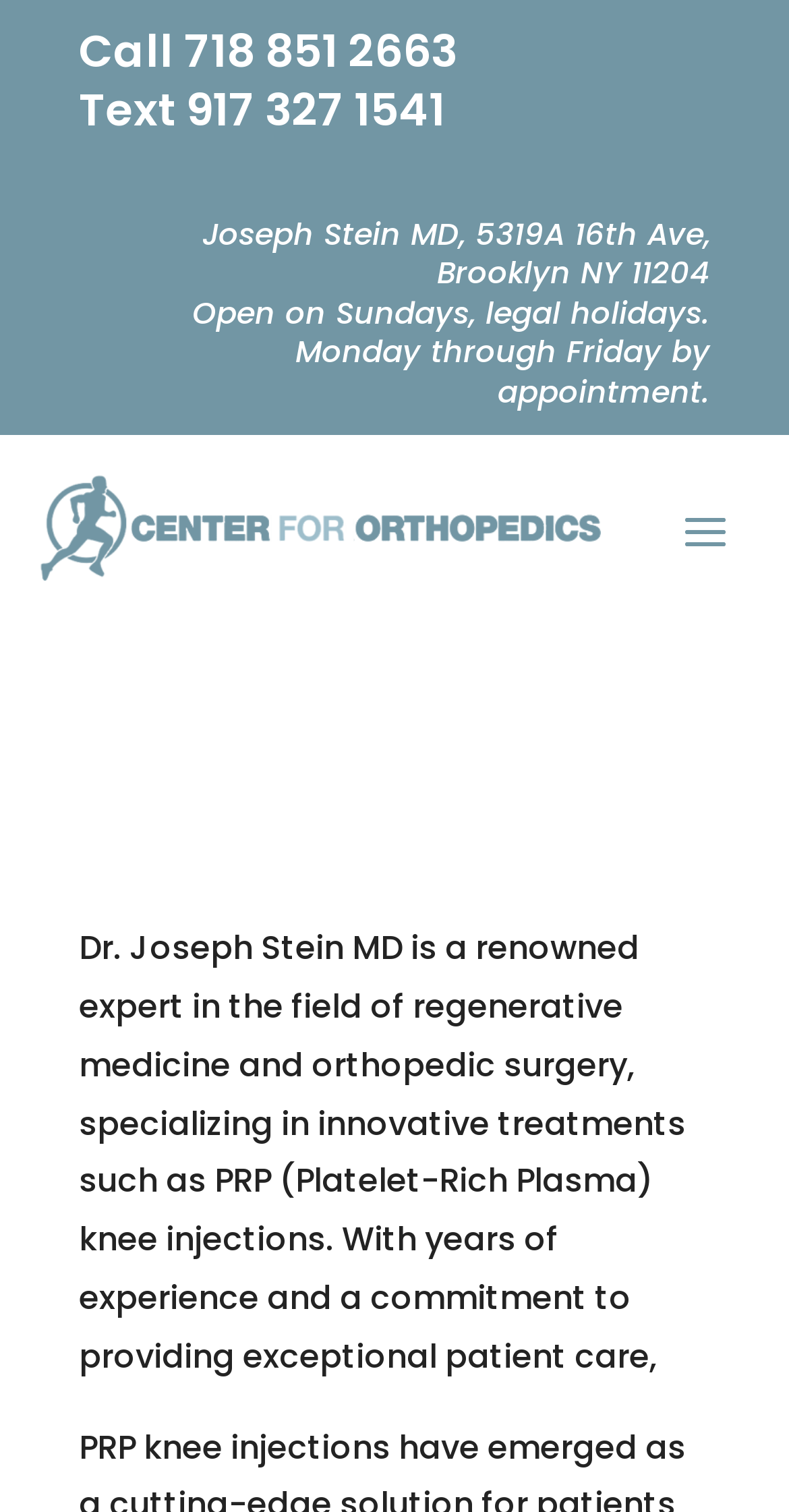What is the doctor's name?
Look at the image and answer with only one word or phrase.

Joseph Stein MD